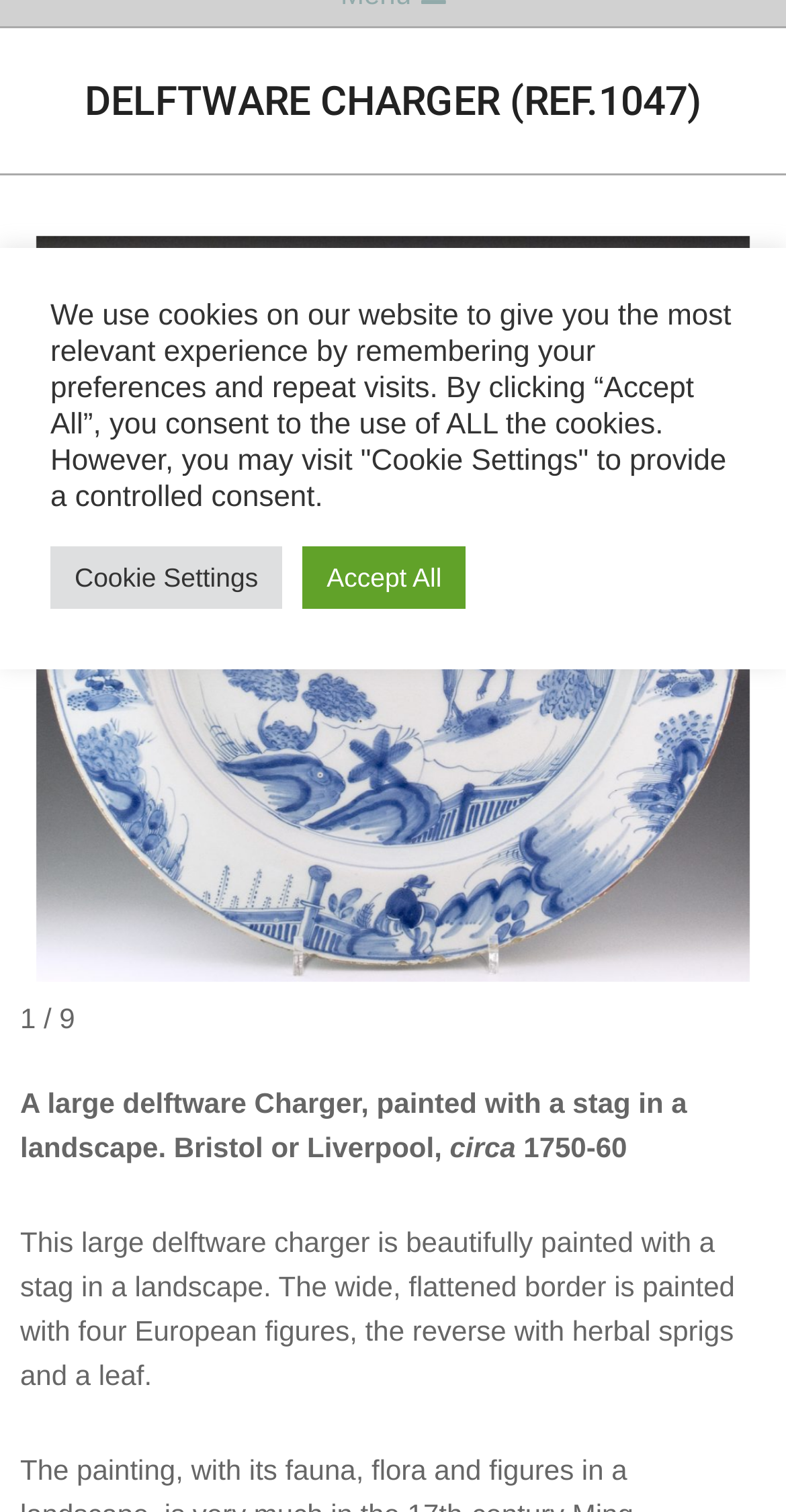Find the bounding box of the UI element described as: "Accept All". The bounding box coordinates should be given as four float values between 0 and 1, i.e., [left, top, right, bottom].

[0.385, 0.361, 0.593, 0.403]